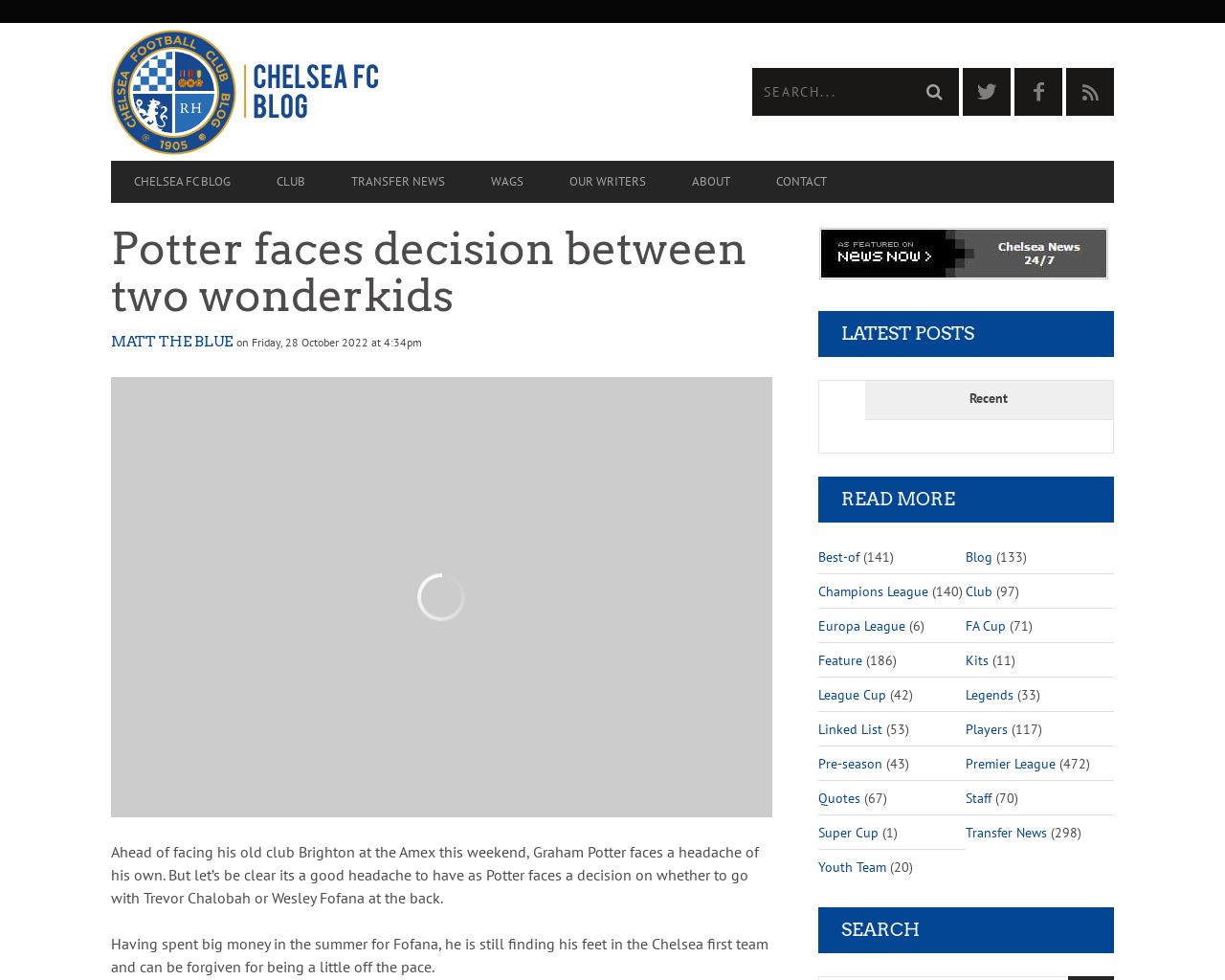Determine the bounding box for the described UI element: "title="Chelsea FC Blog"".

[0.091, 0.03, 0.5, 0.158]